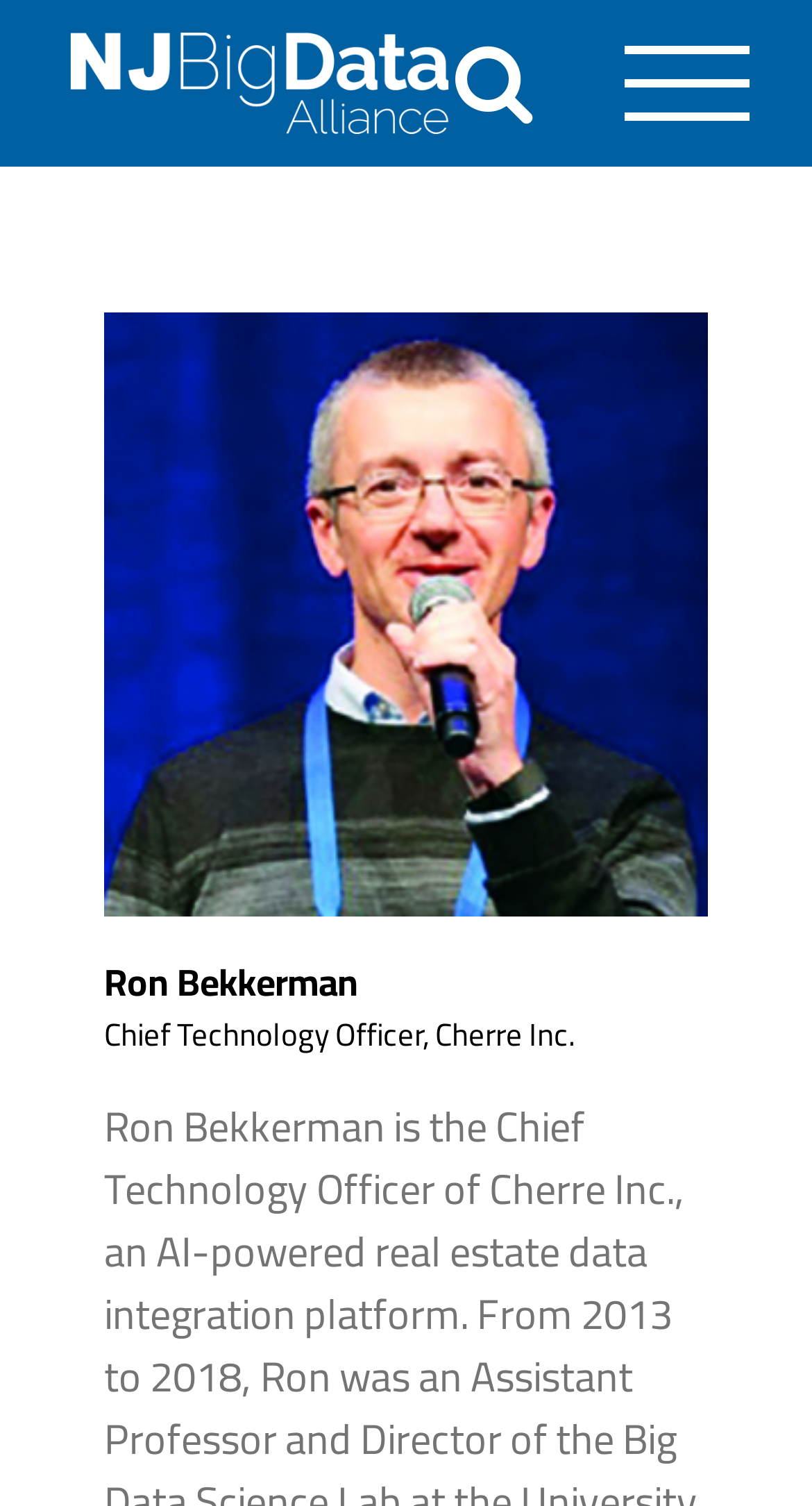What is the logo of the organization on the webpage?
By examining the image, provide a one-word or phrase answer.

NJBDA – New Jersey Big Data Alliance Logo